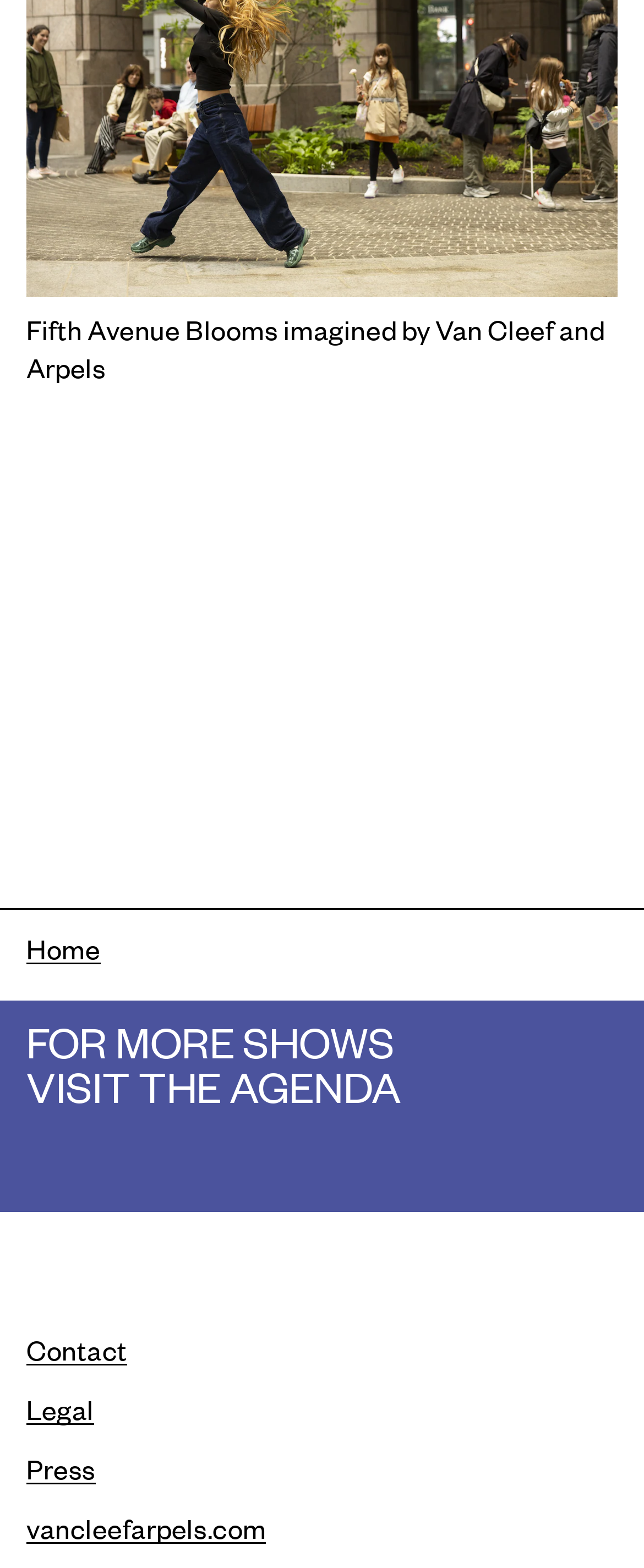How many navigation elements are on the webpage?
Analyze the screenshot and provide a detailed answer to the question.

There are two navigation elements on the webpage, which are the breadcrumb element and the navigation element containing the links 'Home'.